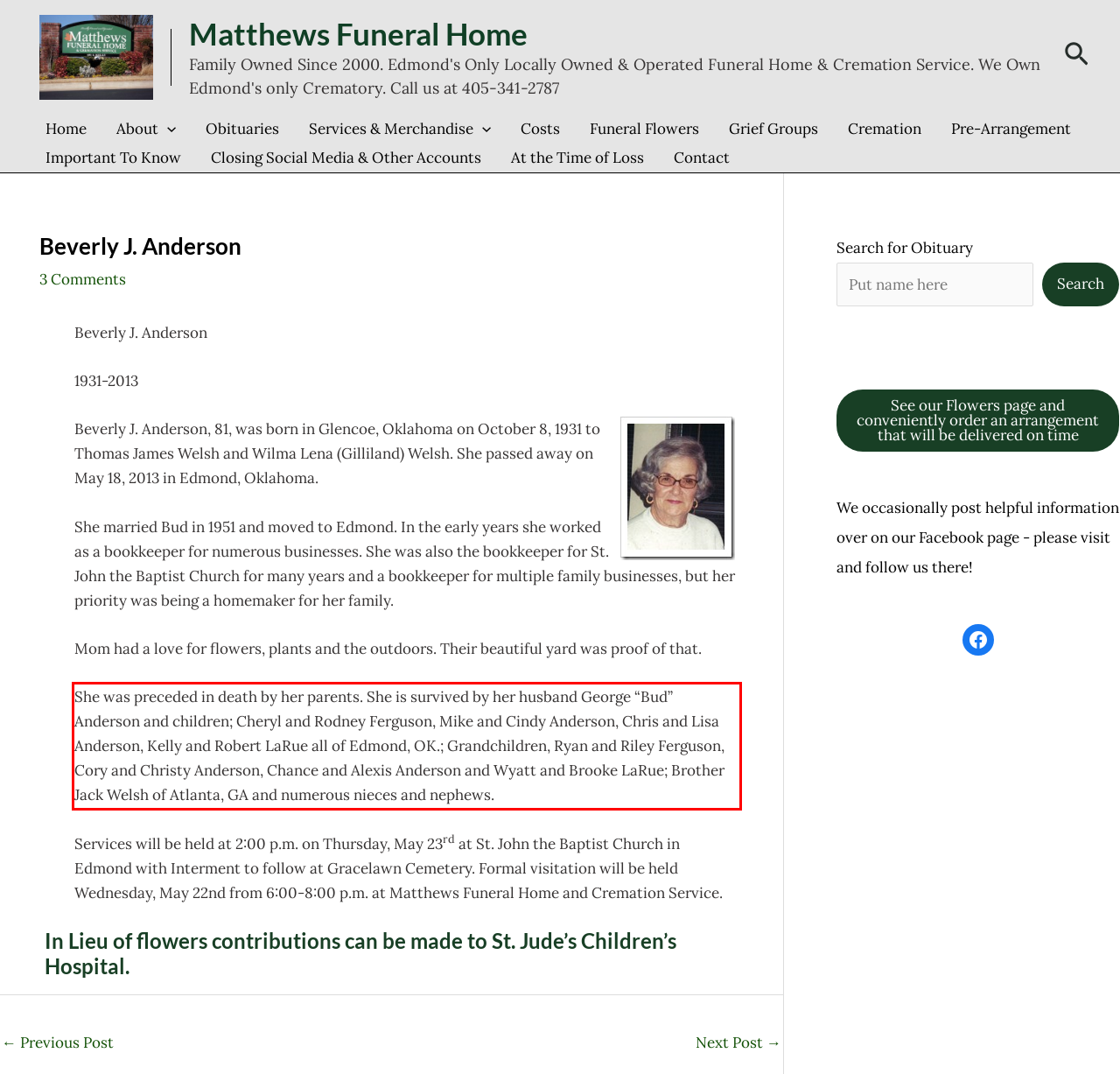Given a webpage screenshot with a red bounding box, perform OCR to read and deliver the text enclosed by the red bounding box.

She was preceded in death by her parents. She is survived by her husband George “Bud” Anderson and children; Cheryl and Rodney Ferguson, Mike and Cindy Anderson, Chris and Lisa Anderson, Kelly and Robert LaRue all of Edmond, OK.; Grandchildren, Ryan and Riley Ferguson, Cory and Christy Anderson, Chance and Alexis Anderson and Wyatt and Brooke LaRue; Brother Jack Welsh of Atlanta, GA and numerous nieces and nephews.